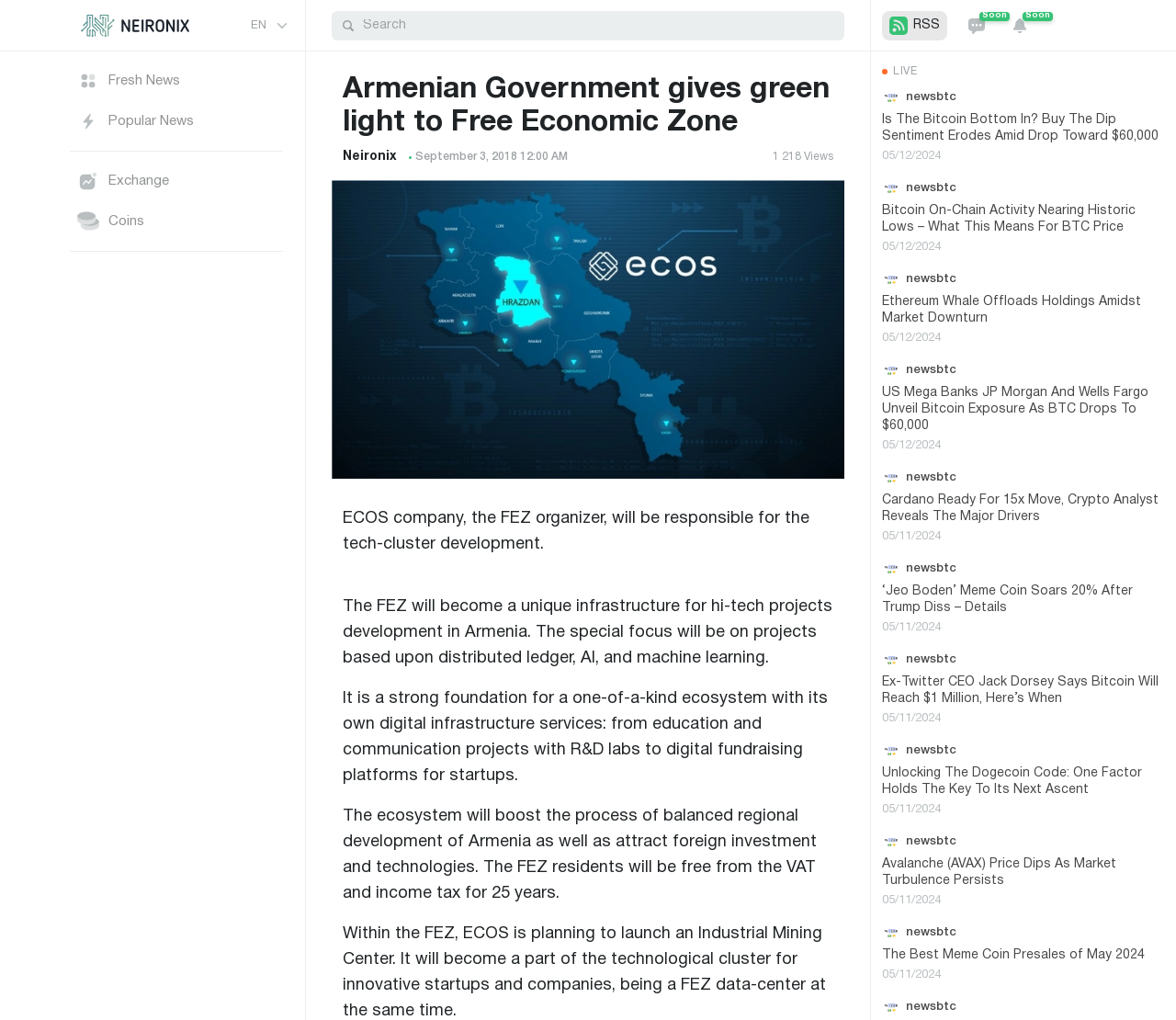Answer the question in one word or a short phrase:
How many articles are listed on the webpage?

8